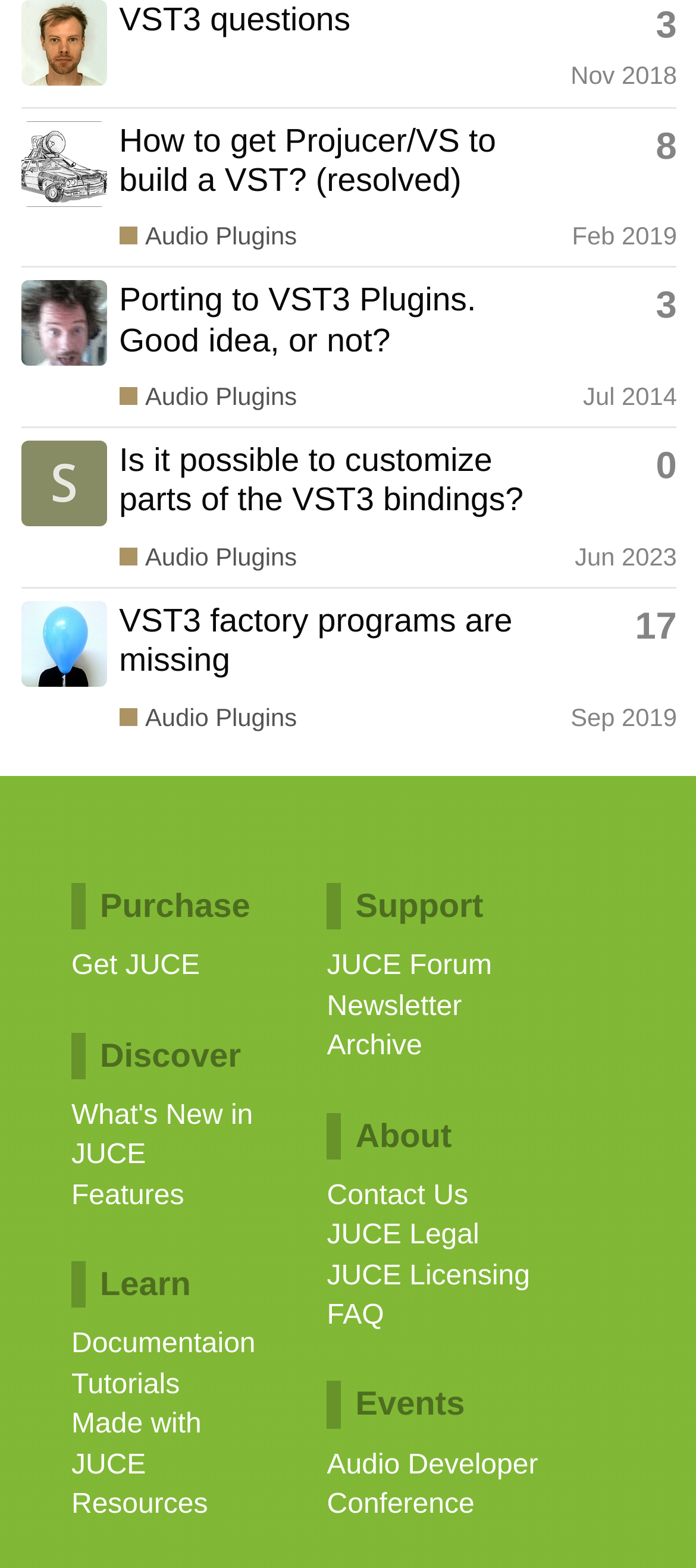Determine the bounding box coordinates of the clickable region to follow the instruction: "View Achder's profile".

[0.03, 0.017, 0.153, 0.036]